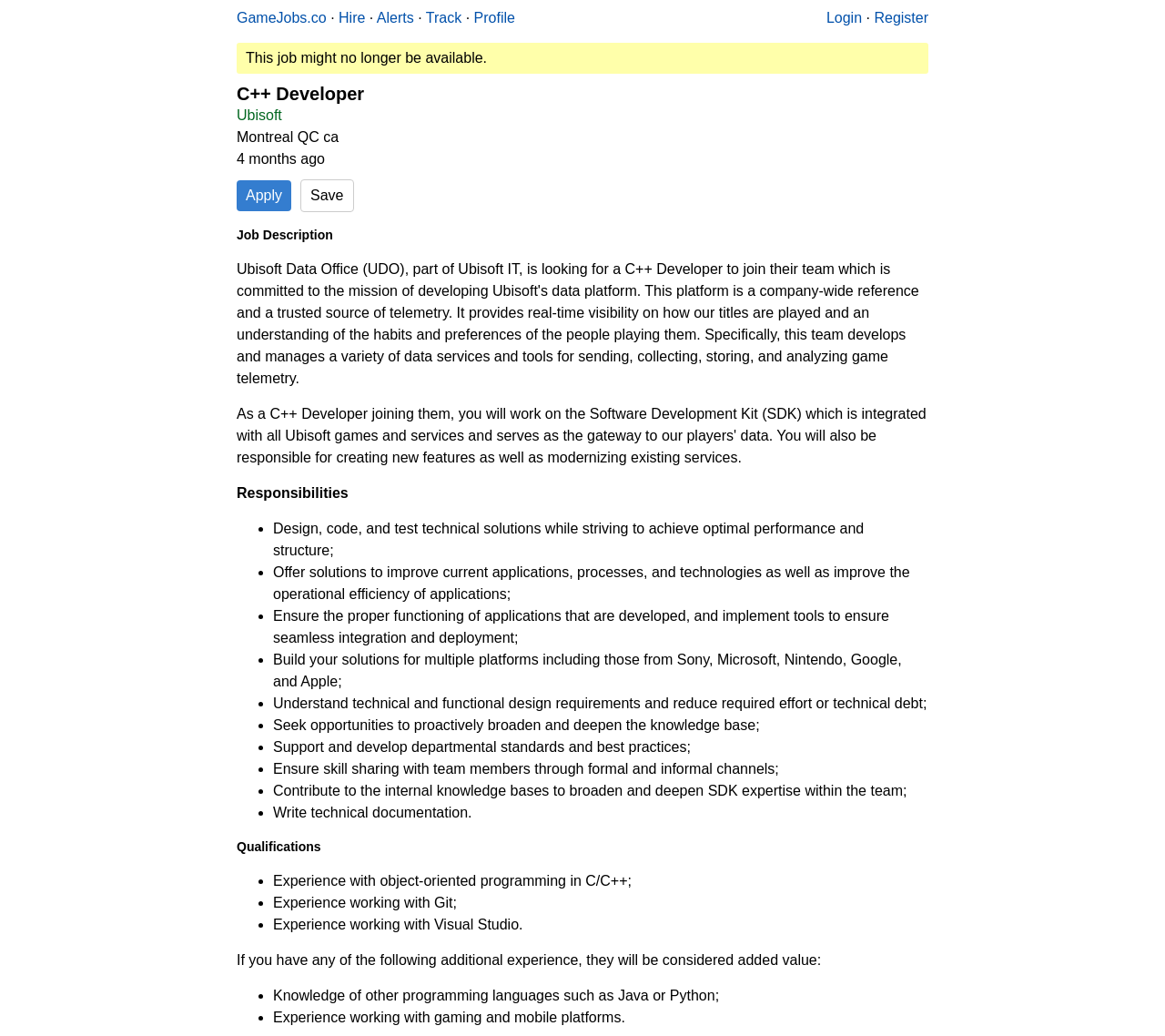What is the location of the job? Analyze the screenshot and reply with just one word or a short phrase.

Montreal QC ca